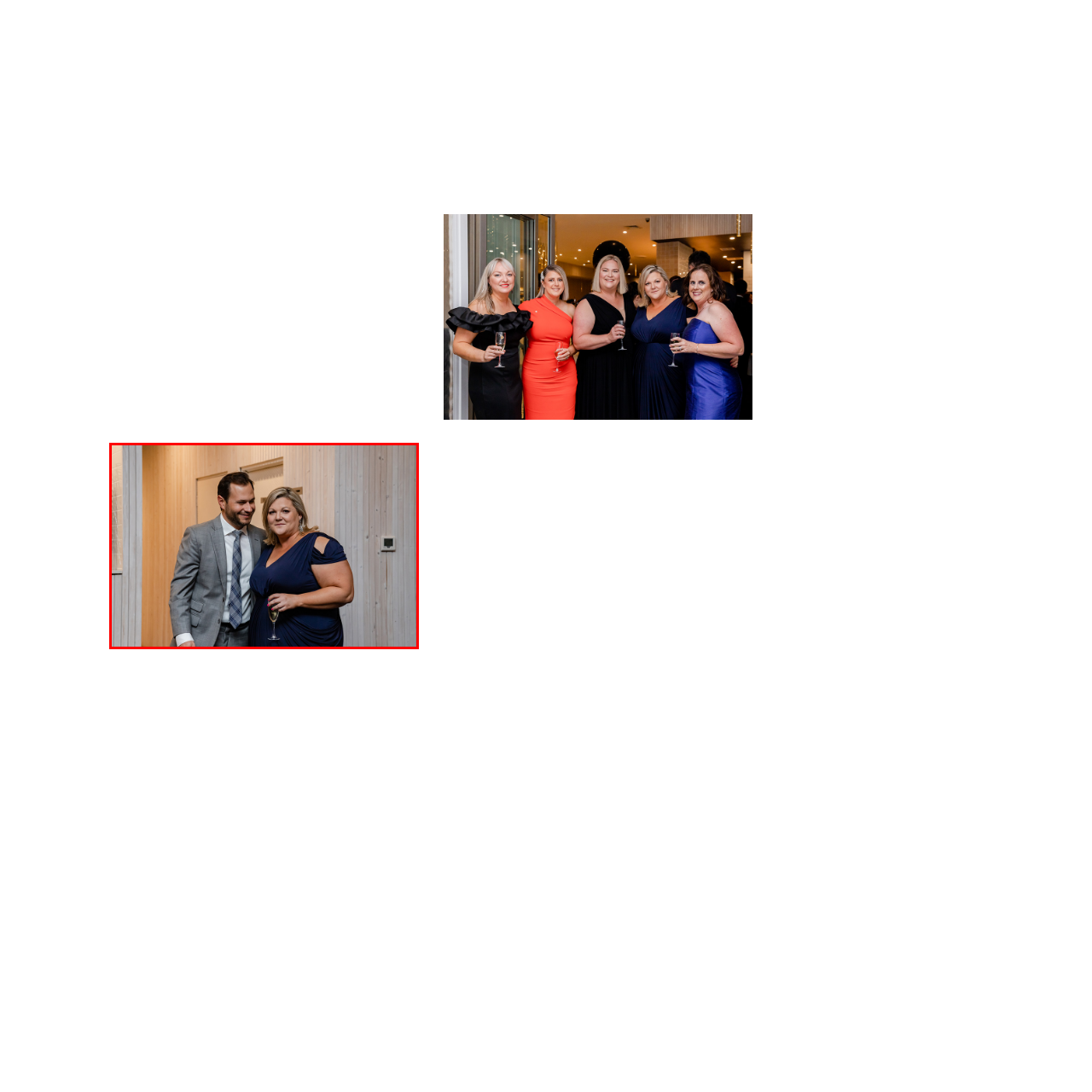What type of paneling is featured in the background?
Inspect the image within the red bounding box and respond with a detailed answer, leveraging all visible details.

The caption describes the background as having wooden paneling, which adds to the sophisticated and elegant atmosphere of the setting, suggesting a high-end venue or upscale event.